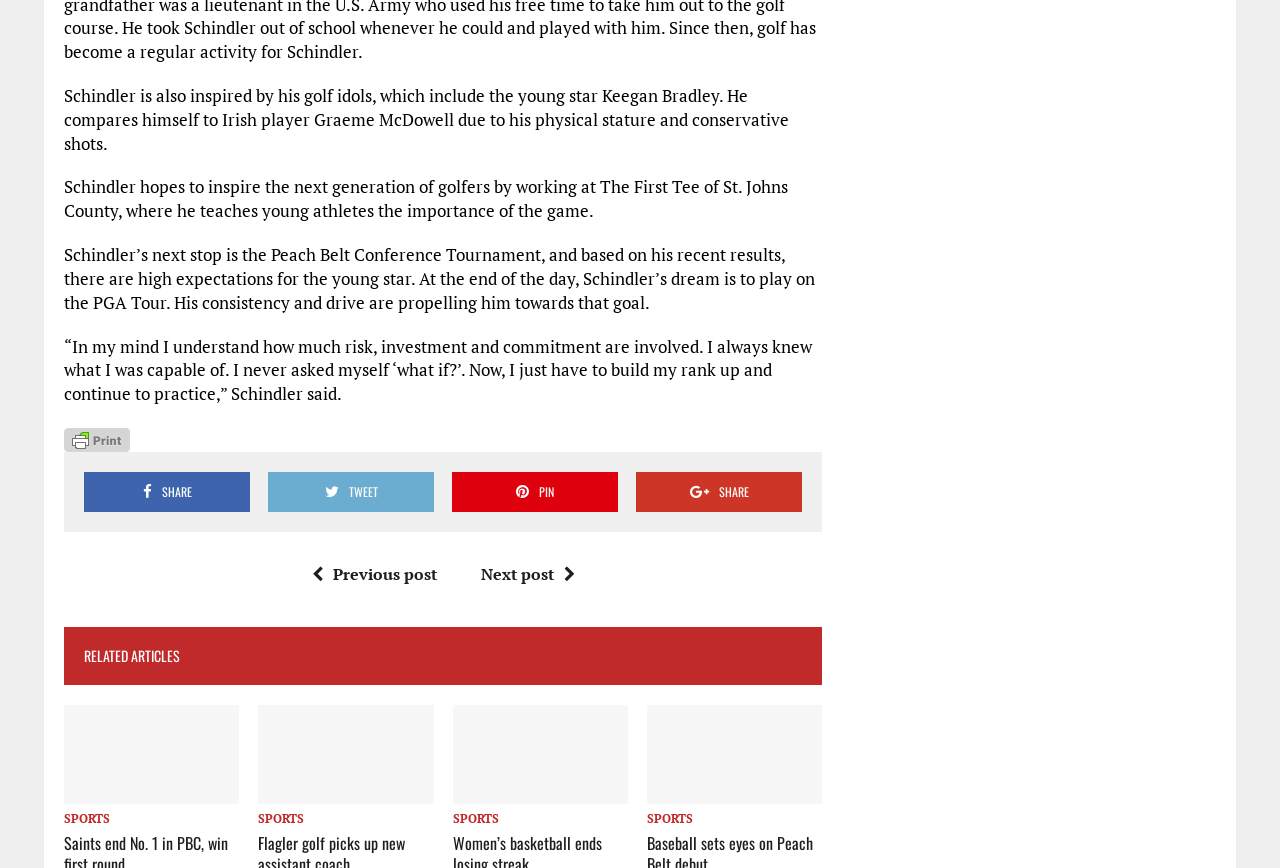Answer the question in a single word or phrase:
What is the category of the related articles?

SPORTS